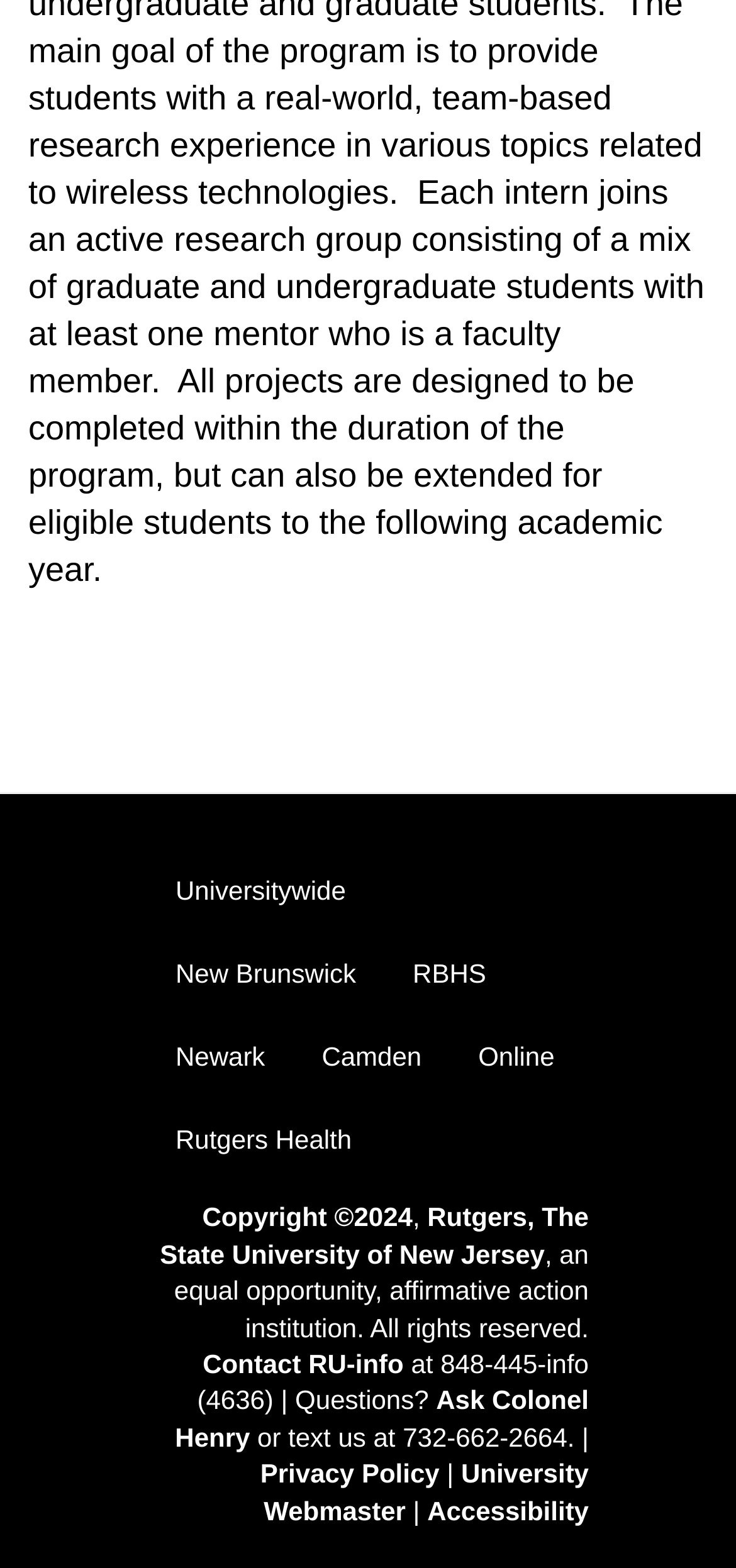Determine the bounding box coordinates for the HTML element described here: "Rutgers Health".

[0.2, 0.701, 0.516, 0.753]